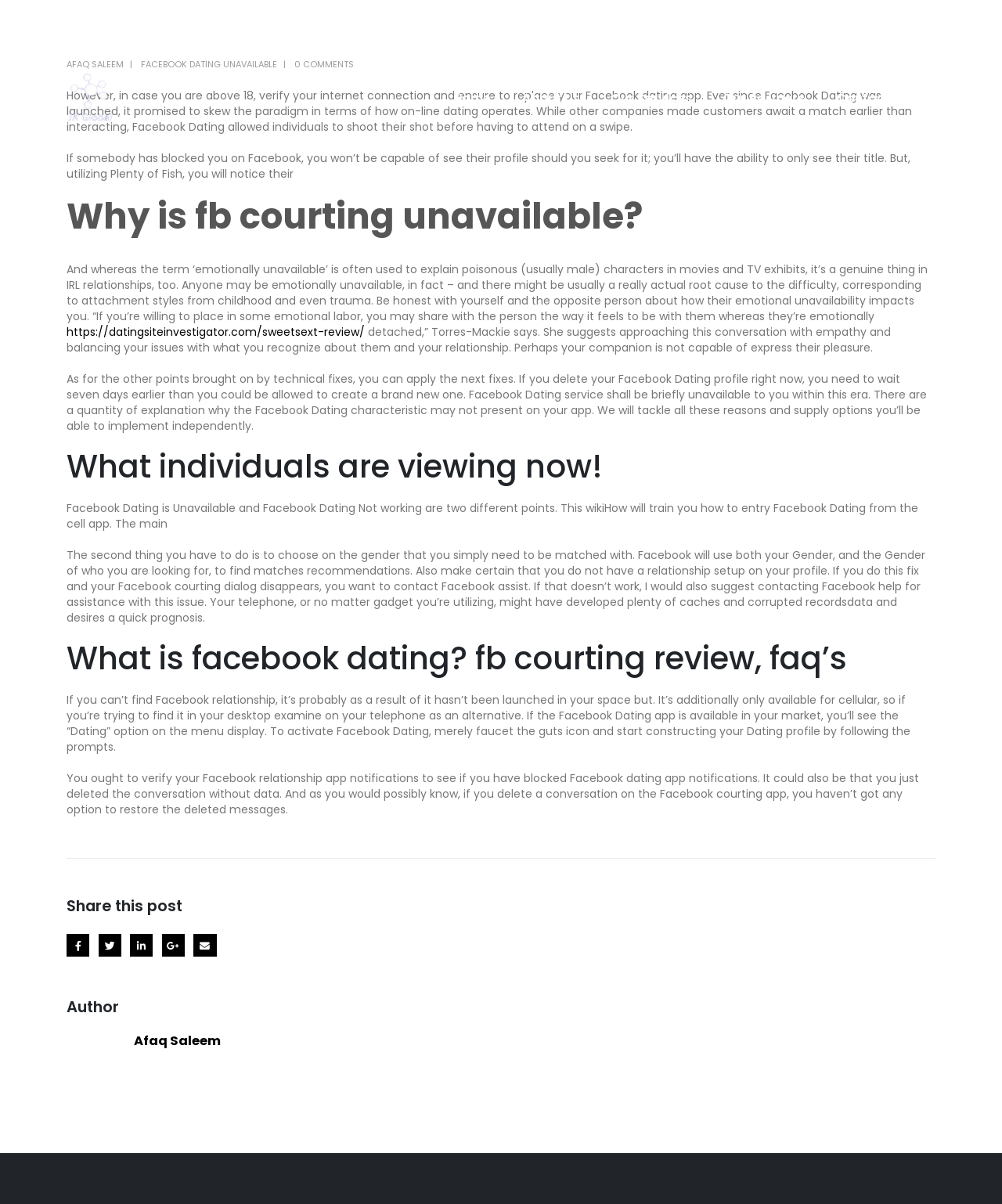Determine the bounding box coordinates of the region I should click to achieve the following instruction: "Click on the 'Contact Us' link". Ensure the bounding box coordinates are four float numbers between 0 and 1, i.e., [left, top, right, bottom].

[0.819, 0.044, 0.922, 0.12]